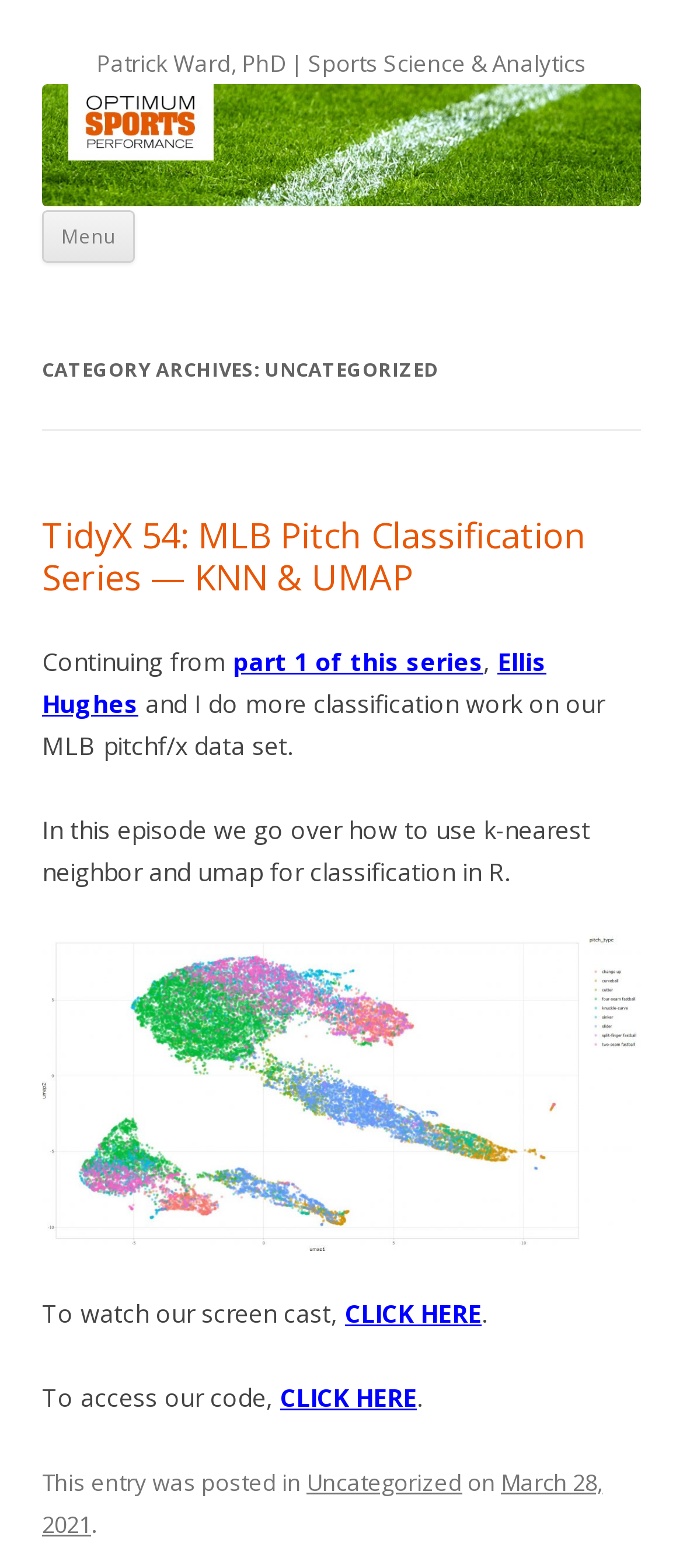What is the title of the latest article?
Look at the image and respond with a single word or a short phrase.

TidyX 54: MLB Pitch Classification Series — KNN & UMAP